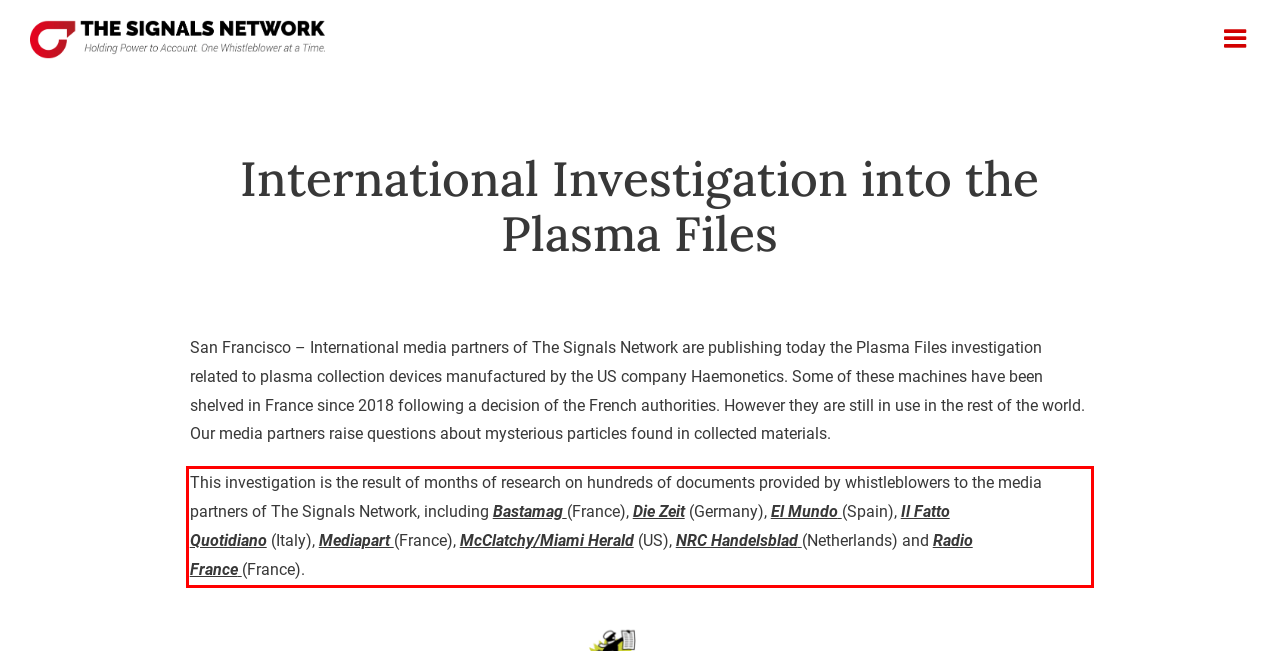You are provided with a screenshot of a webpage featuring a red rectangle bounding box. Extract the text content within this red bounding box using OCR.

This investigation is the result of months of research on hundreds of documents provided by whistleblowers to the media partners of The Signals Network, including Bastamag (France), Die Zeit (Germany), El Mundo (Spain), Il Fatto Quotidiano (Italy), Mediapart (France), McClatchy/Miami Herald (US), NRC Handelsblad (Netherlands) and Radio France (France).